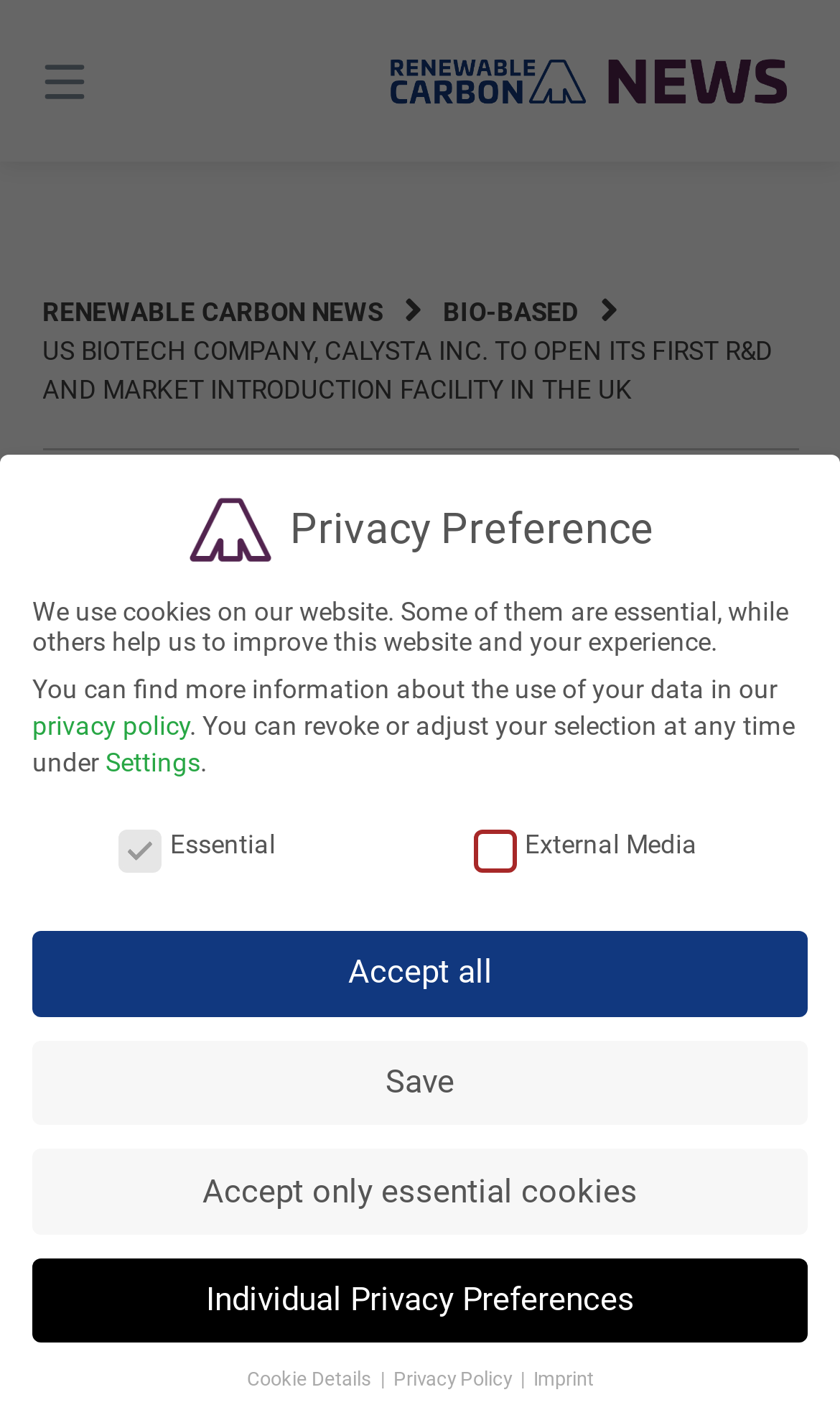Pinpoint the bounding box coordinates of the element you need to click to execute the following instruction: "Click the 'Menu' button". The bounding box should be represented by four float numbers between 0 and 1, in the format [left, top, right, bottom].

[0.05, 0.0, 0.23, 0.115]